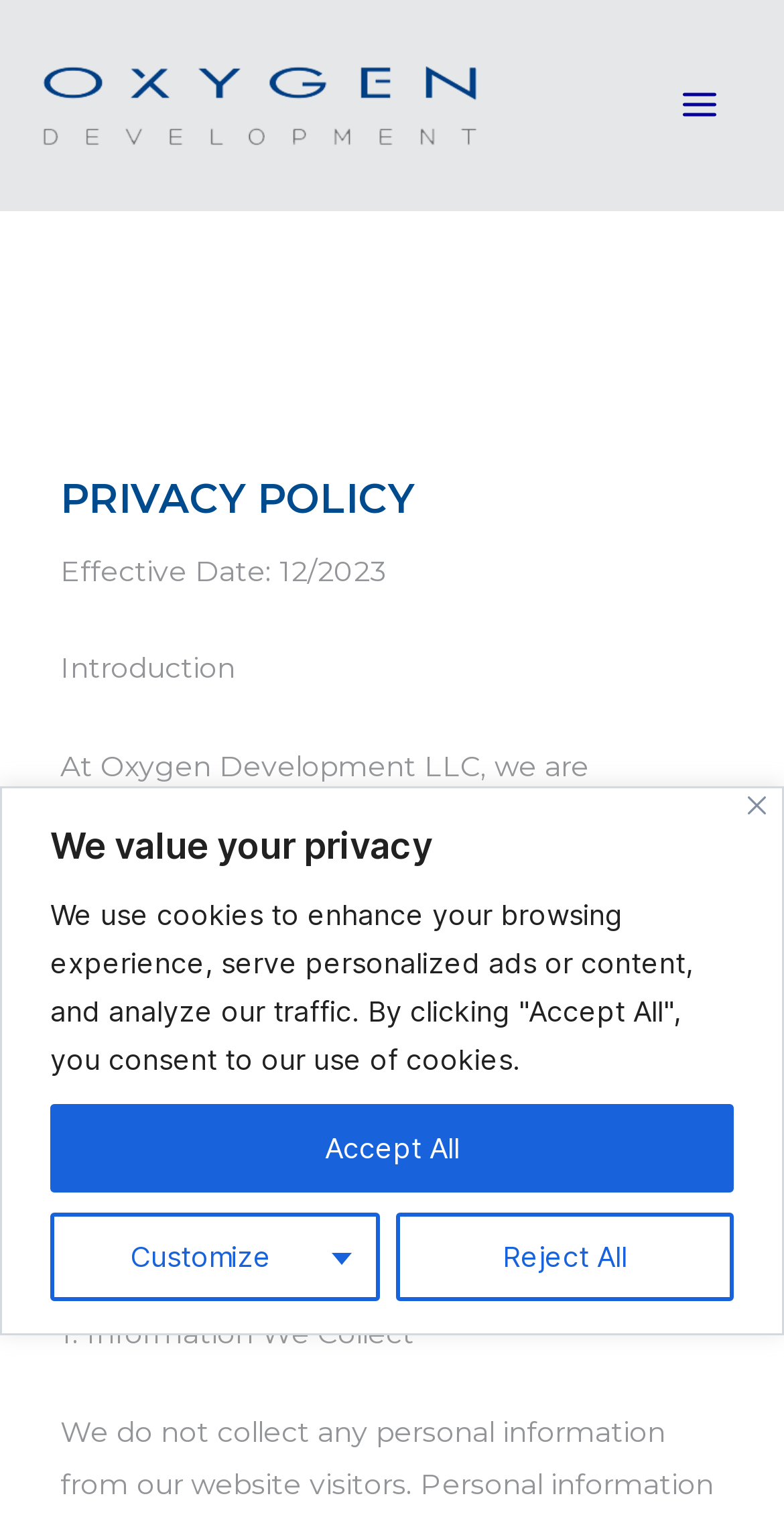What regulation does the company adhere to?
Analyze the screenshot and provide a detailed answer to the question.

I determined the answer by analyzing the text 'We adhere to the General Data Protection Regulation (GDPR) guidelines to ensure the privacy and security of your information.' which is located in the main content area of the webpage.